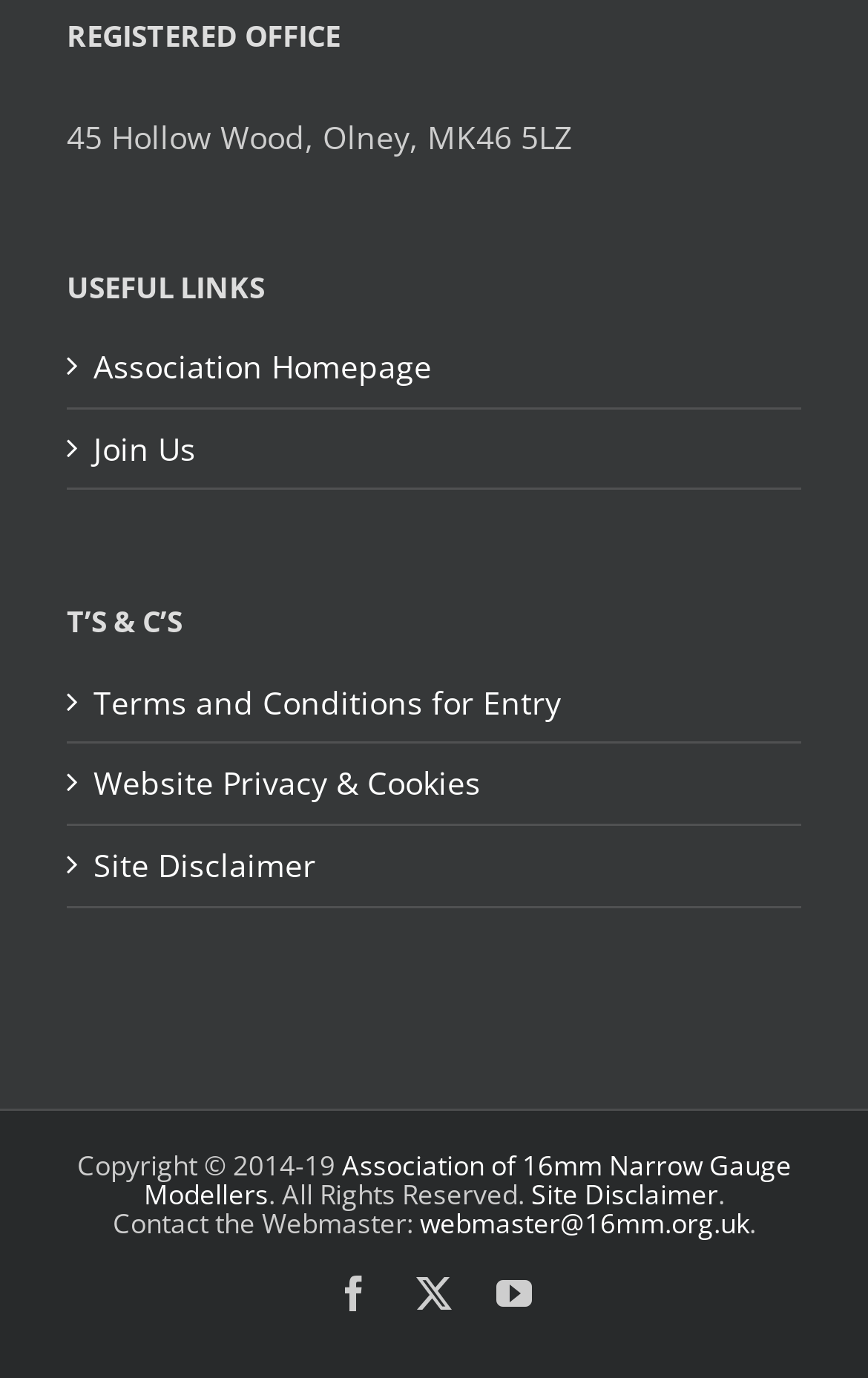Predict the bounding box coordinates of the area that should be clicked to accomplish the following instruction: "View the Facebook page". The bounding box coordinates should consist of four float numbers between 0 and 1, i.e., [left, top, right, bottom].

[0.387, 0.926, 0.428, 0.952]